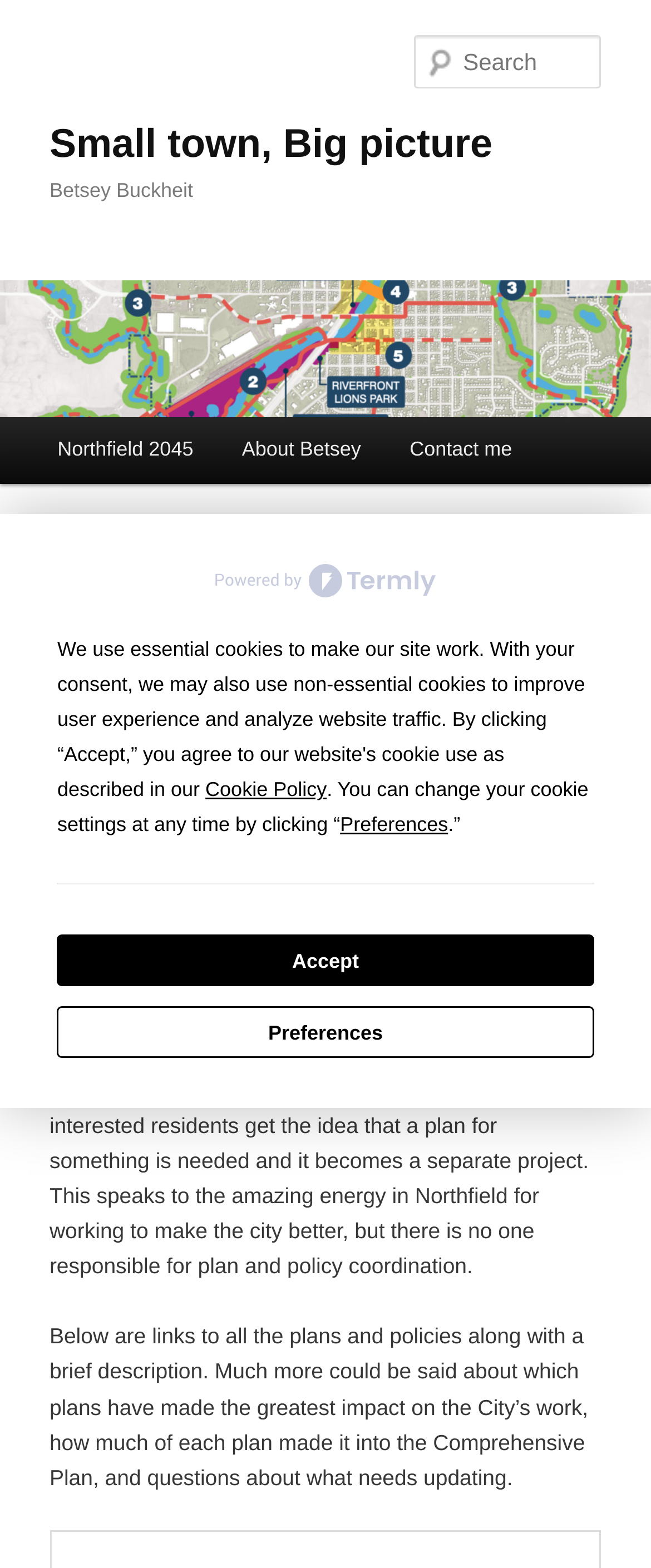For the given element description alt="Powered by Termly", determine the bounding box coordinates of the UI element. The coordinates should follow the format (top-left x, top-left y, bottom-right x, bottom-right y) and be within the range of 0 to 1.

[0.331, 0.359, 0.669, 0.387]